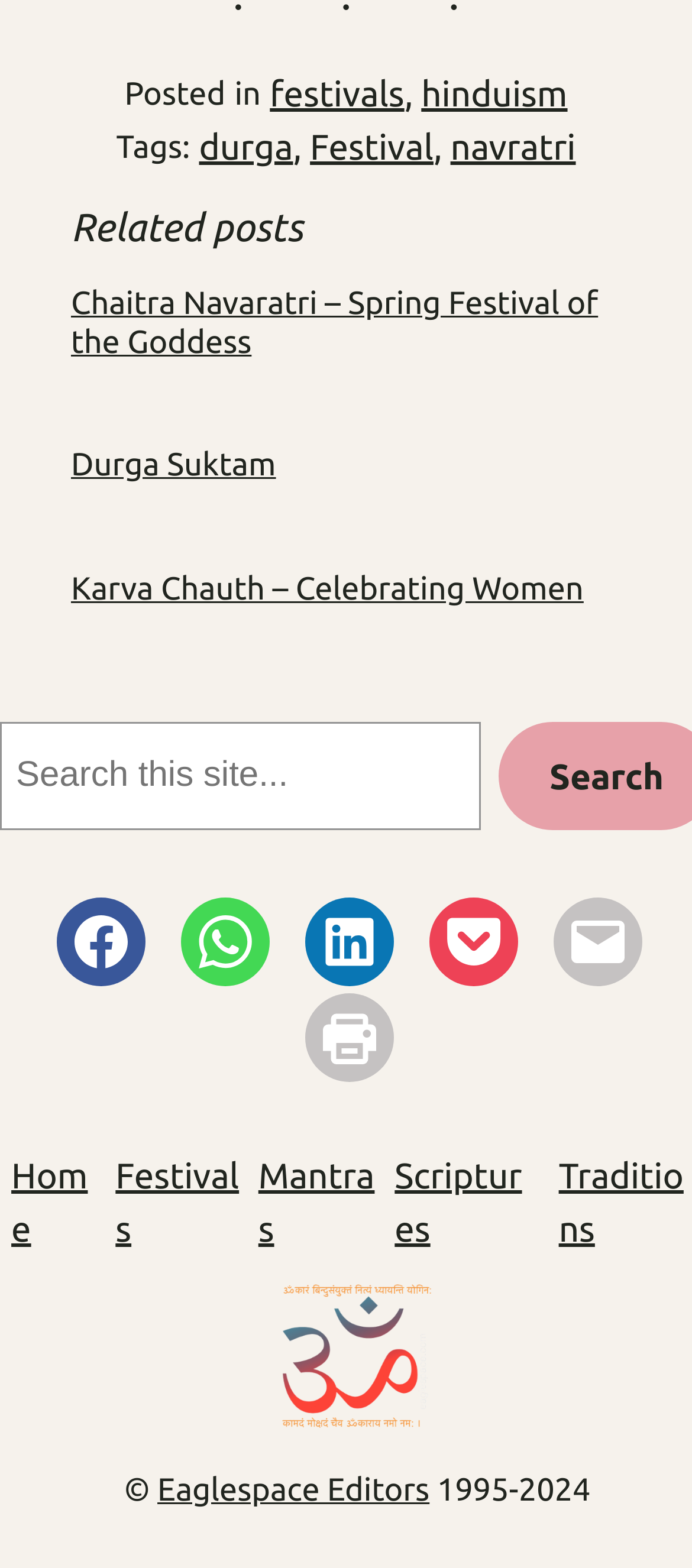Using the information shown in the image, answer the question with as much detail as possible: What is the copyright year range?

The copyright year range is mentioned as '1995-2024' which is a static text element with bounding box coordinates [0.621, 0.939, 0.853, 0.961].